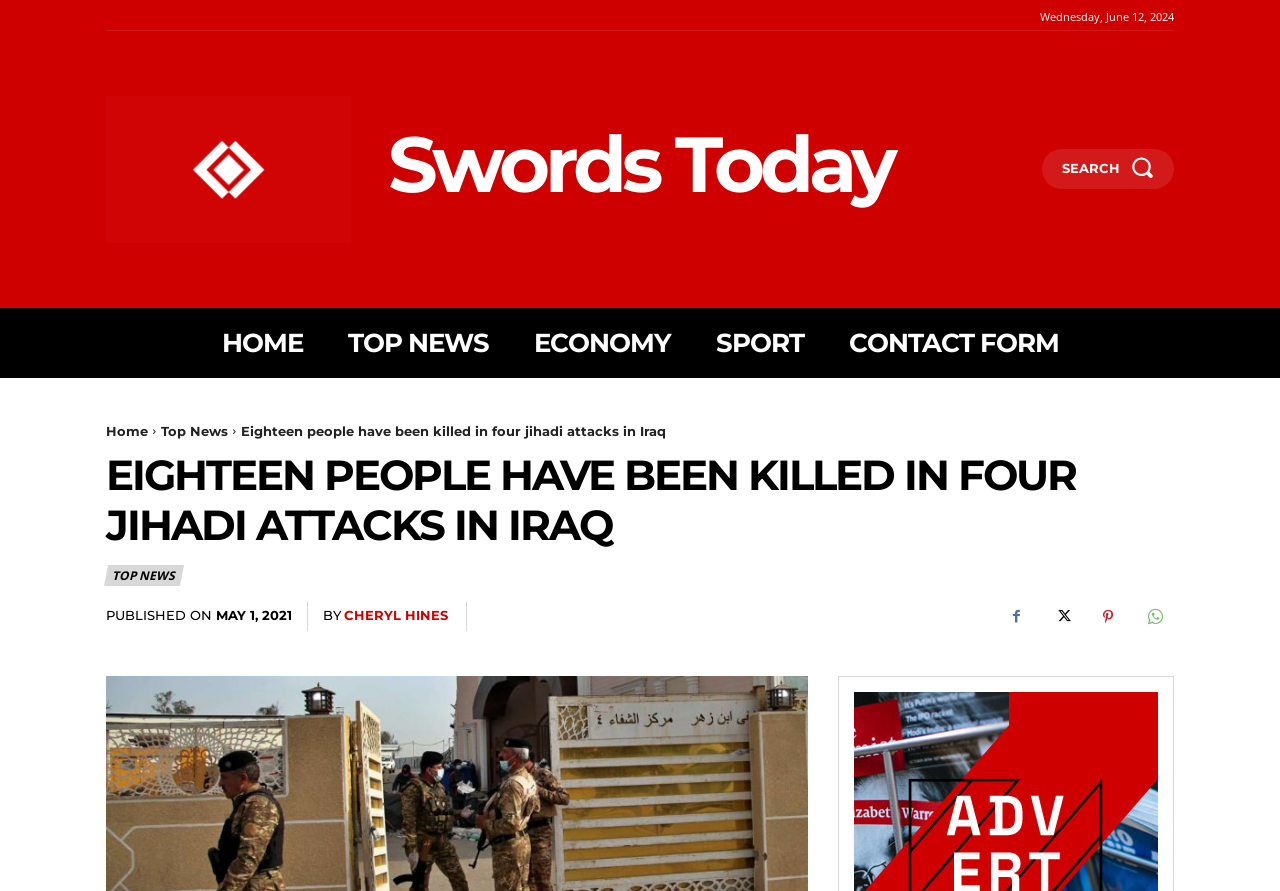Determine the bounding box coordinates of the target area to click to execute the following instruction: "Click the logo."

[0.083, 0.108, 0.274, 0.272]